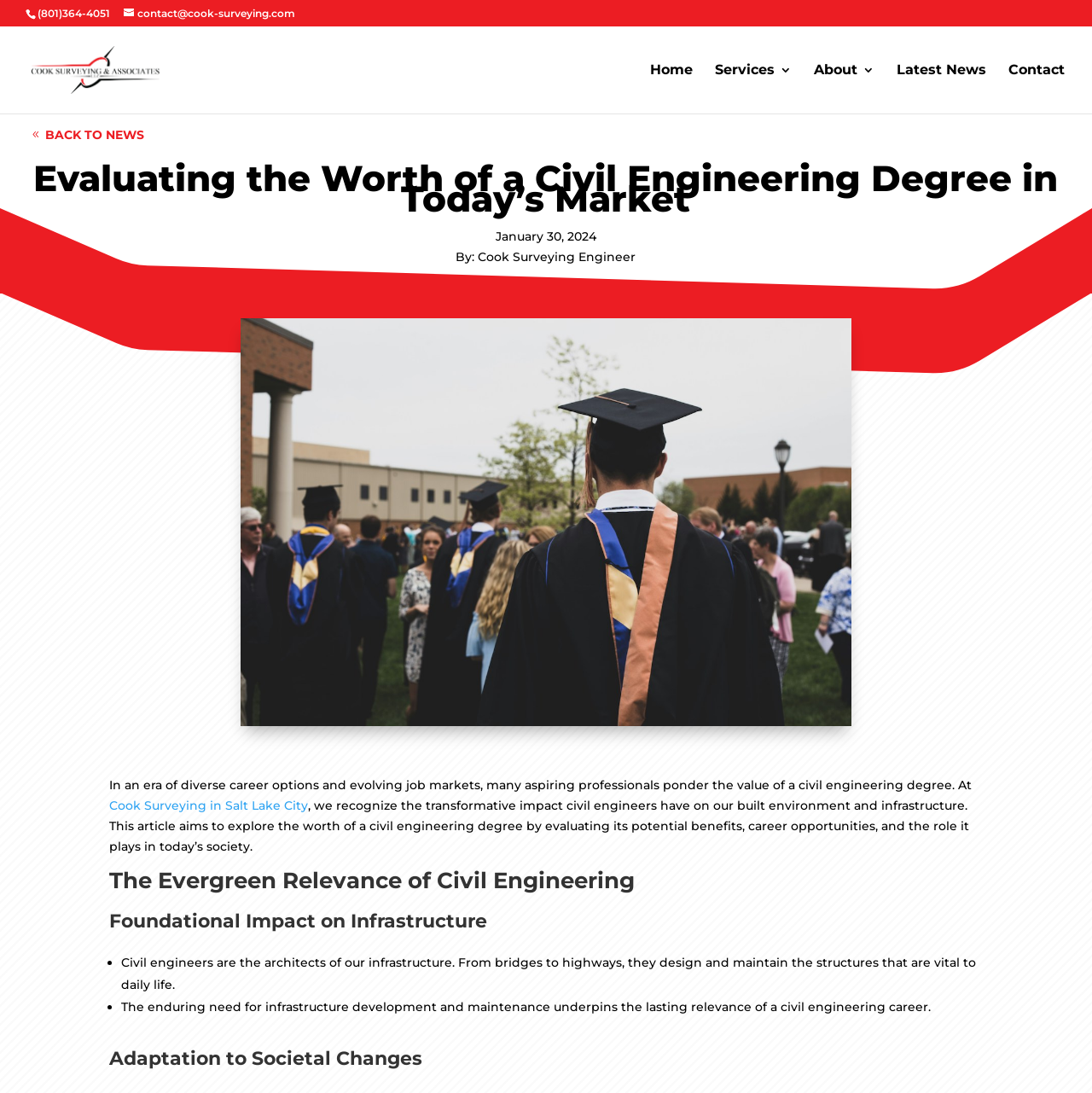What is the role of civil engineers in infrastructure?
Using the image, give a concise answer in the form of a single word or short phrase.

Design and maintain structures